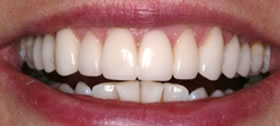What cosmetic dental procedure is likely used?
Based on the image, answer the question in a detailed manner.

The caption suggests that the individual has undergone a cosmetic dental procedure, and based on the description of the teeth, it is likely that porcelain veneers were used, as they are known for enhancing the aesthetic appeal of smiles.